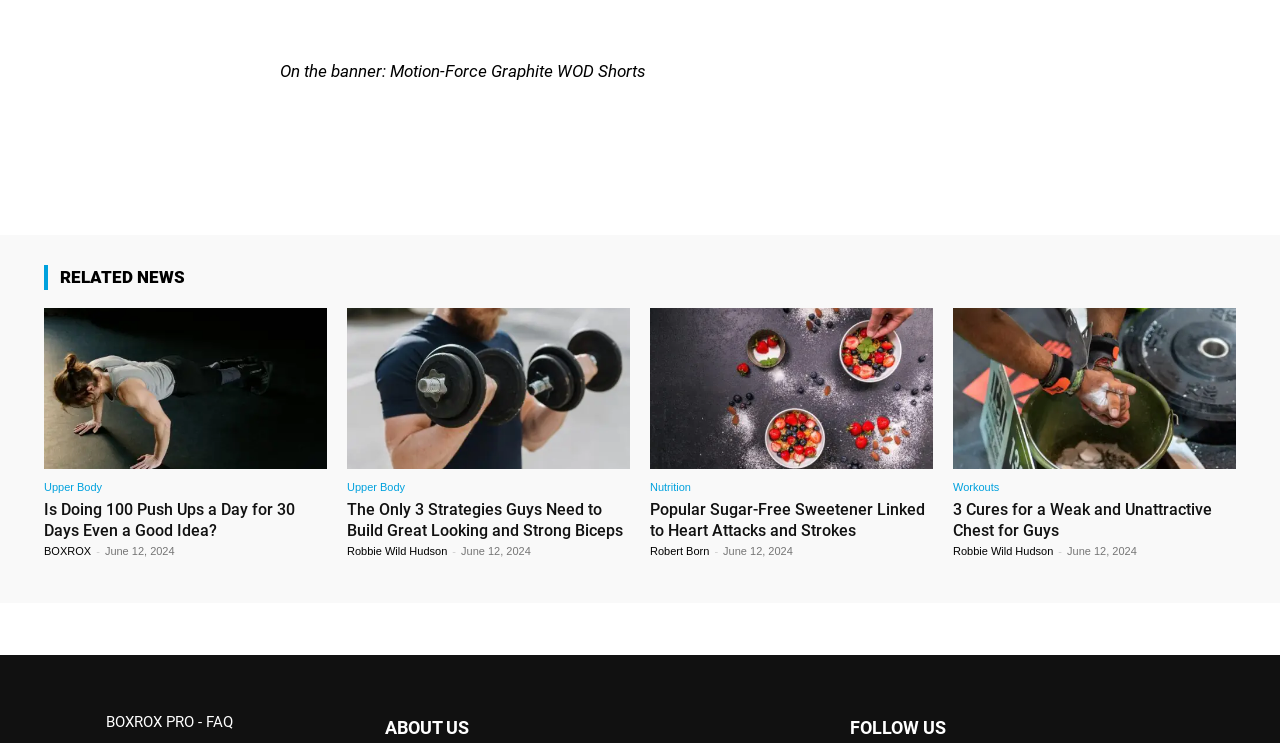Please specify the bounding box coordinates of the clickable region necessary for completing the following instruction: "Share on Facebook". The coordinates must consist of four float numbers between 0 and 1, i.e., [left, top, right, bottom].

[0.206, 0.211, 0.294, 0.265]